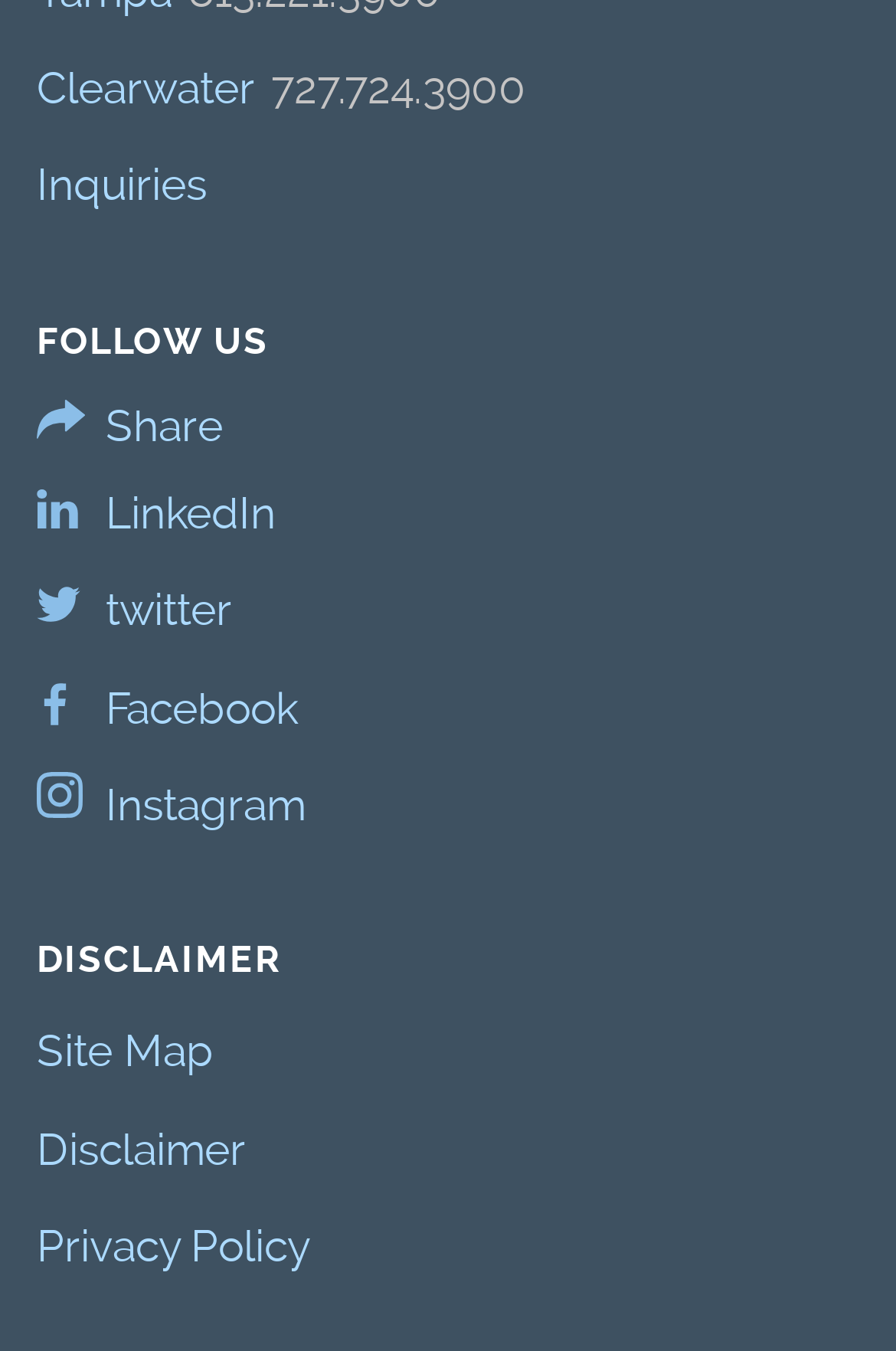Please examine the image and answer the question with a detailed explanation:
How many links are at the bottom of the webpage?

I counted the number of links by looking at the link elements at the bottom of the webpage and identifying the ones with the texts 'Site Map', 'Disclaimer', and 'Privacy Policy', which are all likely related to the website's terms and conditions.